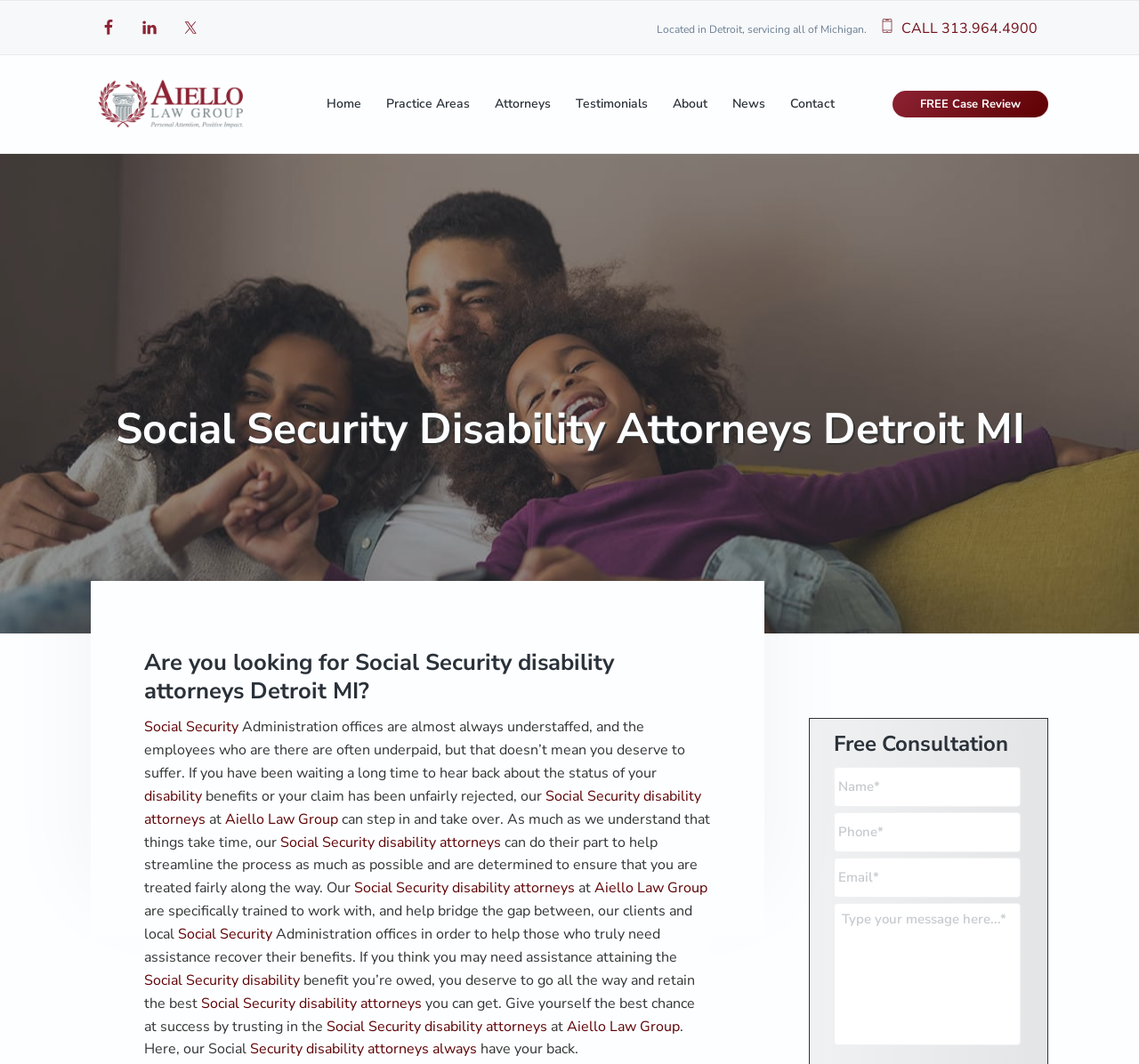What is the name of the law group?
Please use the image to provide a one-word or short phrase answer.

Aiello Law Group